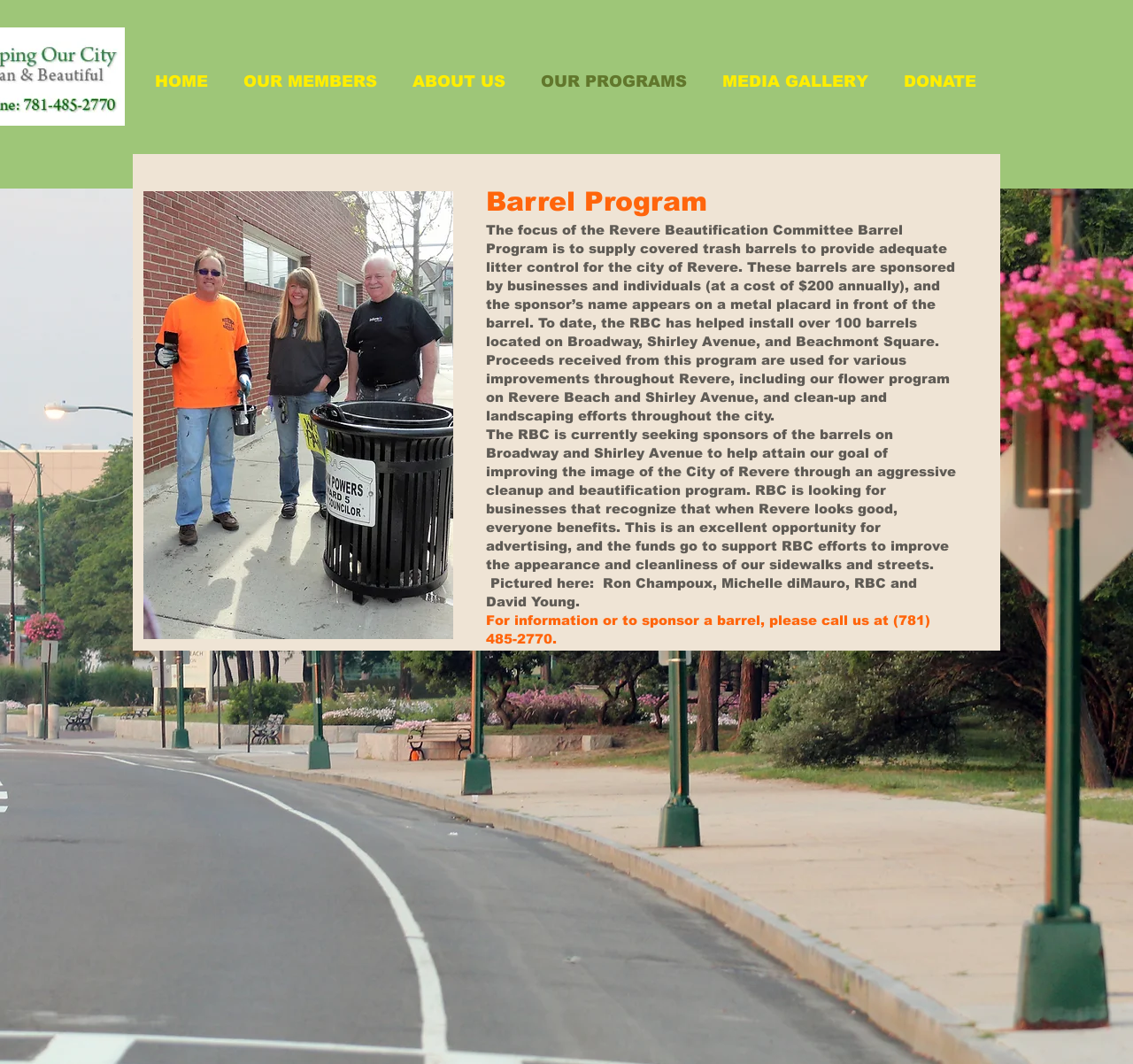What is the focus of the Revere Beautification Committee Barrel Program?
Look at the image and answer the question using a single word or phrase.

Litter control